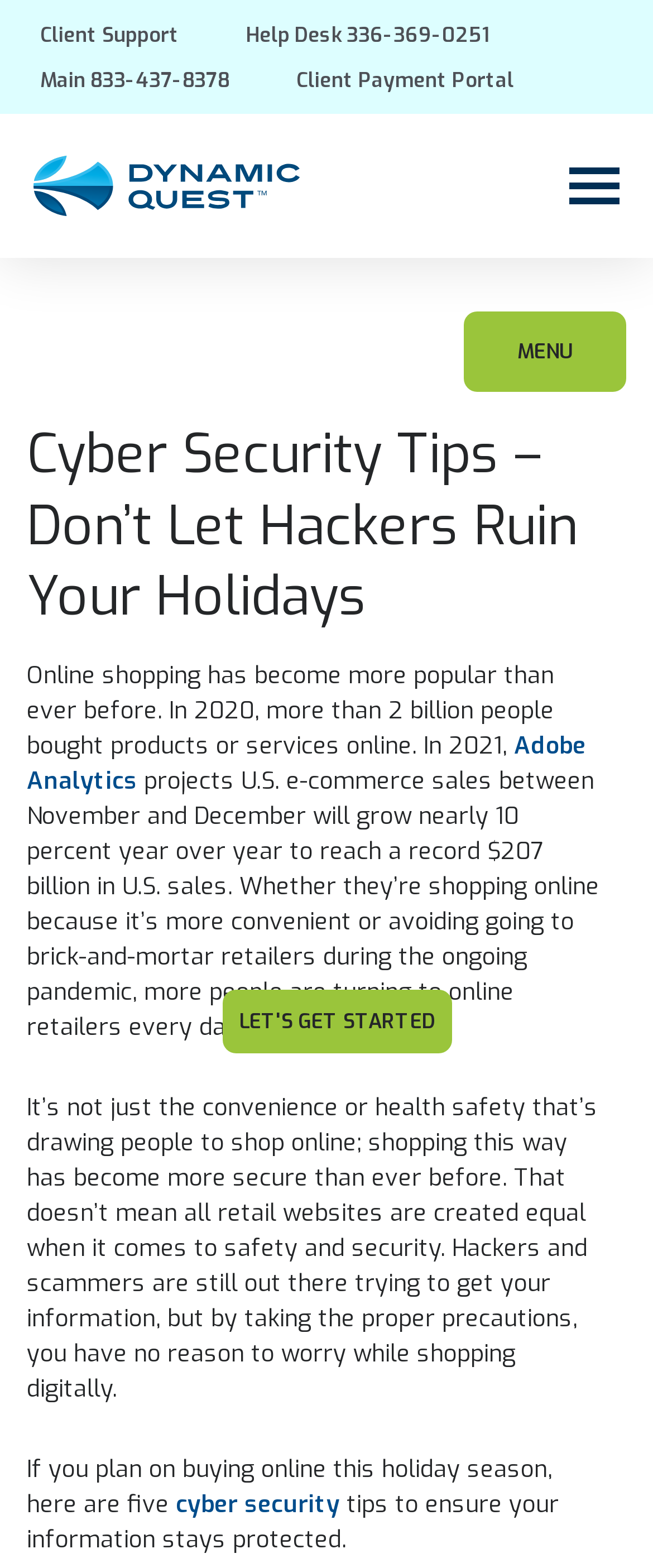Present a detailed account of what is displayed on the webpage.

The webpage is about cyber security tips for online shopping during the holiday season. At the top, there is a navigation bar with links to "Client Support", "Help Desk", "Main", and "Client Payment Portal". Below the navigation bar, there is a main logo and a menu button on the right side.

When the menu button is clicked, a dropdown menu appears with a heading "Cyber Security Tips – Don’t Let Hackers Ruin Your Holidays". Below the heading, there is a paragraph of text discussing the growth of online shopping and its increased security. The text also mentions a projection by Adobe Analytics that U.S. e-commerce sales will grow nearly 10 percent year over year to reach a record $207 billion in U.S. sales.

Following the paragraph, there is a section of text that explains why online shopping has become more secure, but also warns that hackers and scammers are still a threat. The text then introduces five cyber security tips to ensure online shoppers' information stays protected.

On the right side of the page, there is a call-to-action button "LET'S GET STARTED". Below the button, there is a form with input fields for "First name", "Last name", and "Email", as well as a "SEND MESSAGE" button. However, these elements are currently hidden from view.

At the bottom of the page, there are hidden links to the main phone number and sales phone number, as well as a "Close" button.